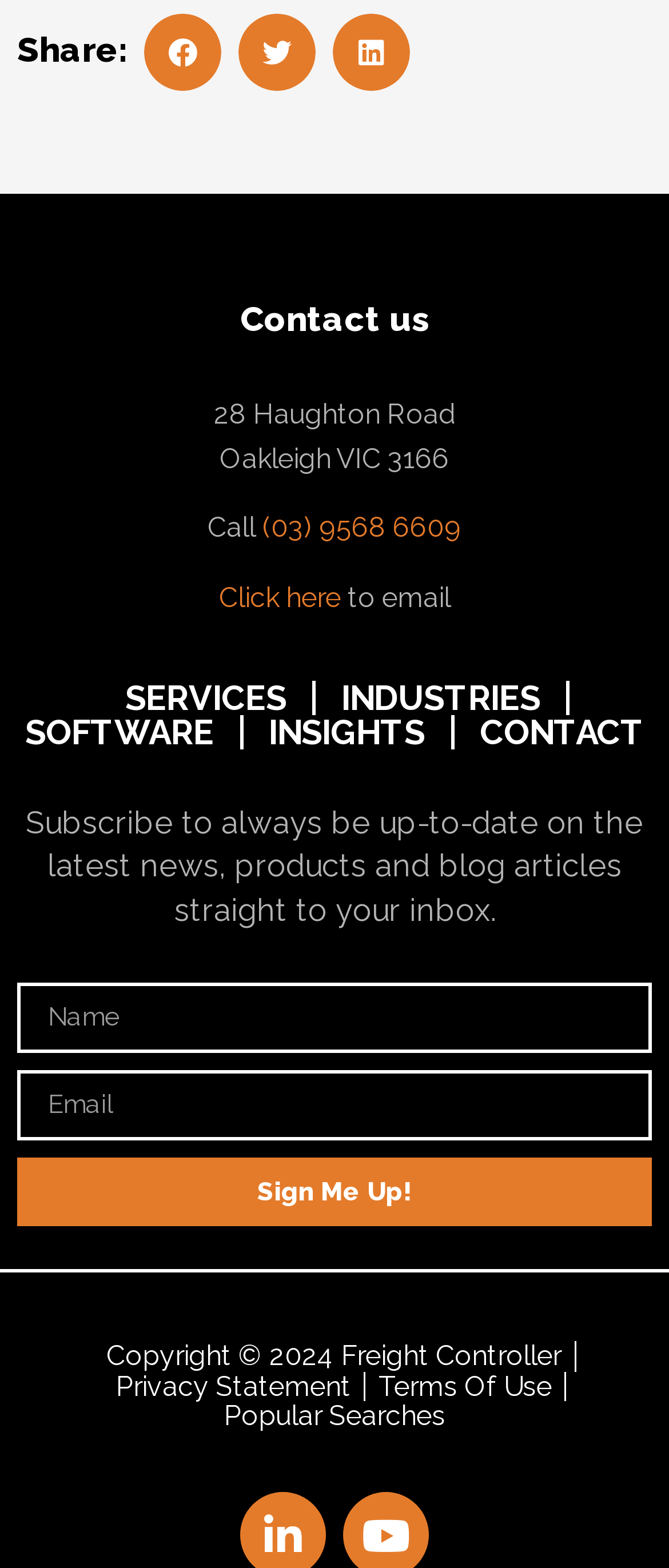Indicate the bounding box coordinates of the element that needs to be clicked to satisfy the following instruction: "Download our app". The coordinates should be four float numbers between 0 and 1, i.e., [left, top, right, bottom].

None